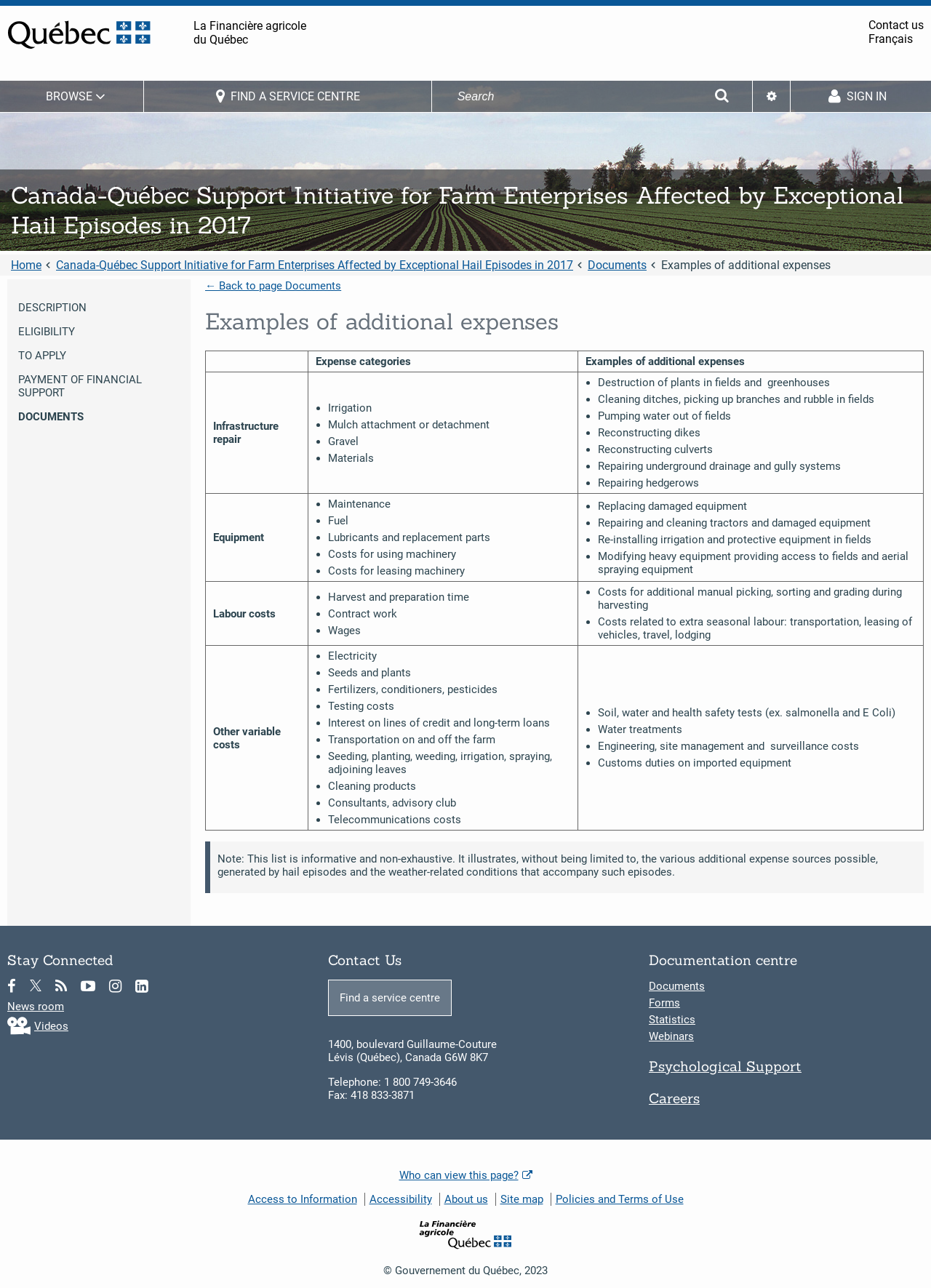Find the bounding box coordinates for the element described here: "Site map".

[0.537, 0.926, 0.583, 0.936]